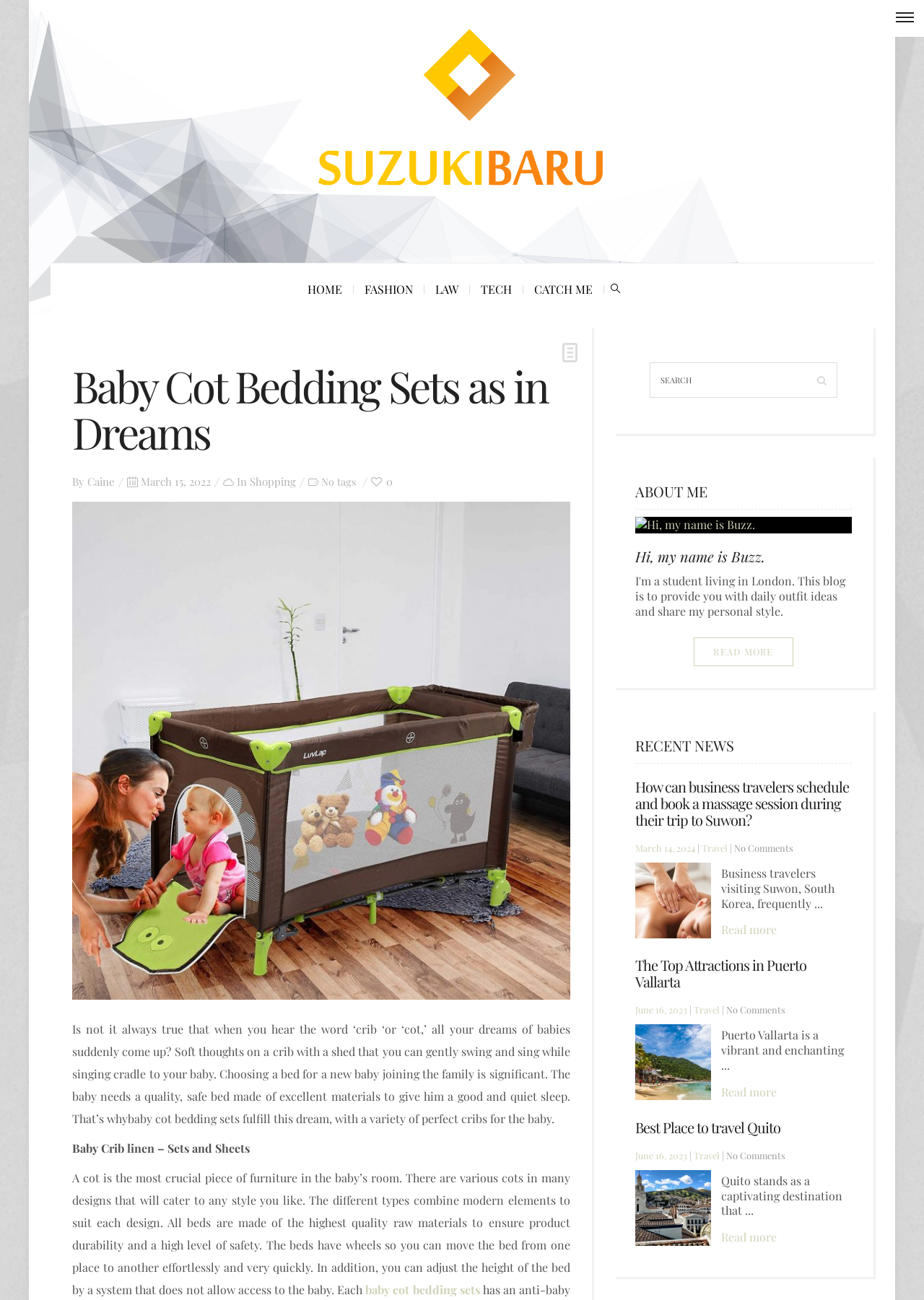Could you determine the bounding box coordinates of the clickable element to complete the instruction: "Click on the 'HOME' link"? Provide the coordinates as four float numbers between 0 and 1, i.e., [left, top, right, bottom].

[0.321, 0.203, 0.383, 0.243]